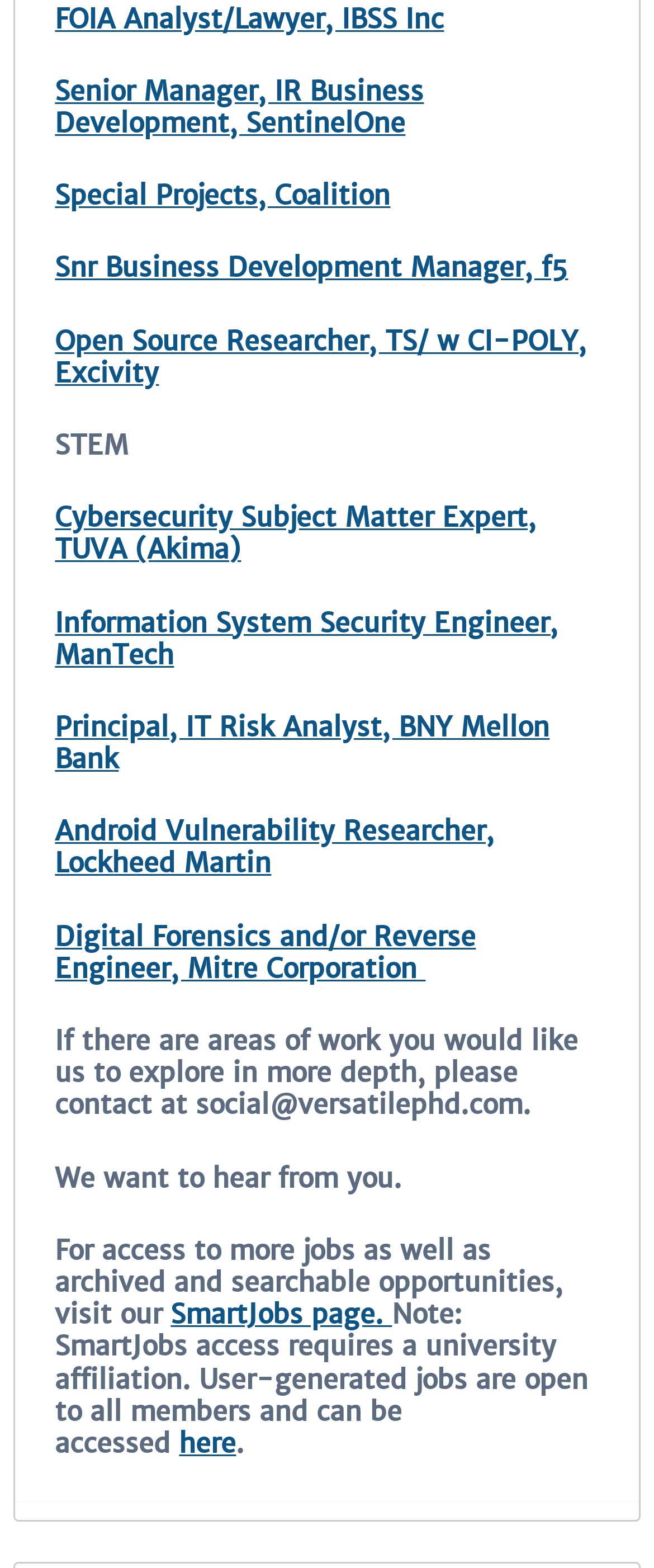Locate the UI element described as follows: "Finance and Investing". Return the bounding box coordinates as four float numbers between 0 and 1 in the order [left, top, right, bottom].

None